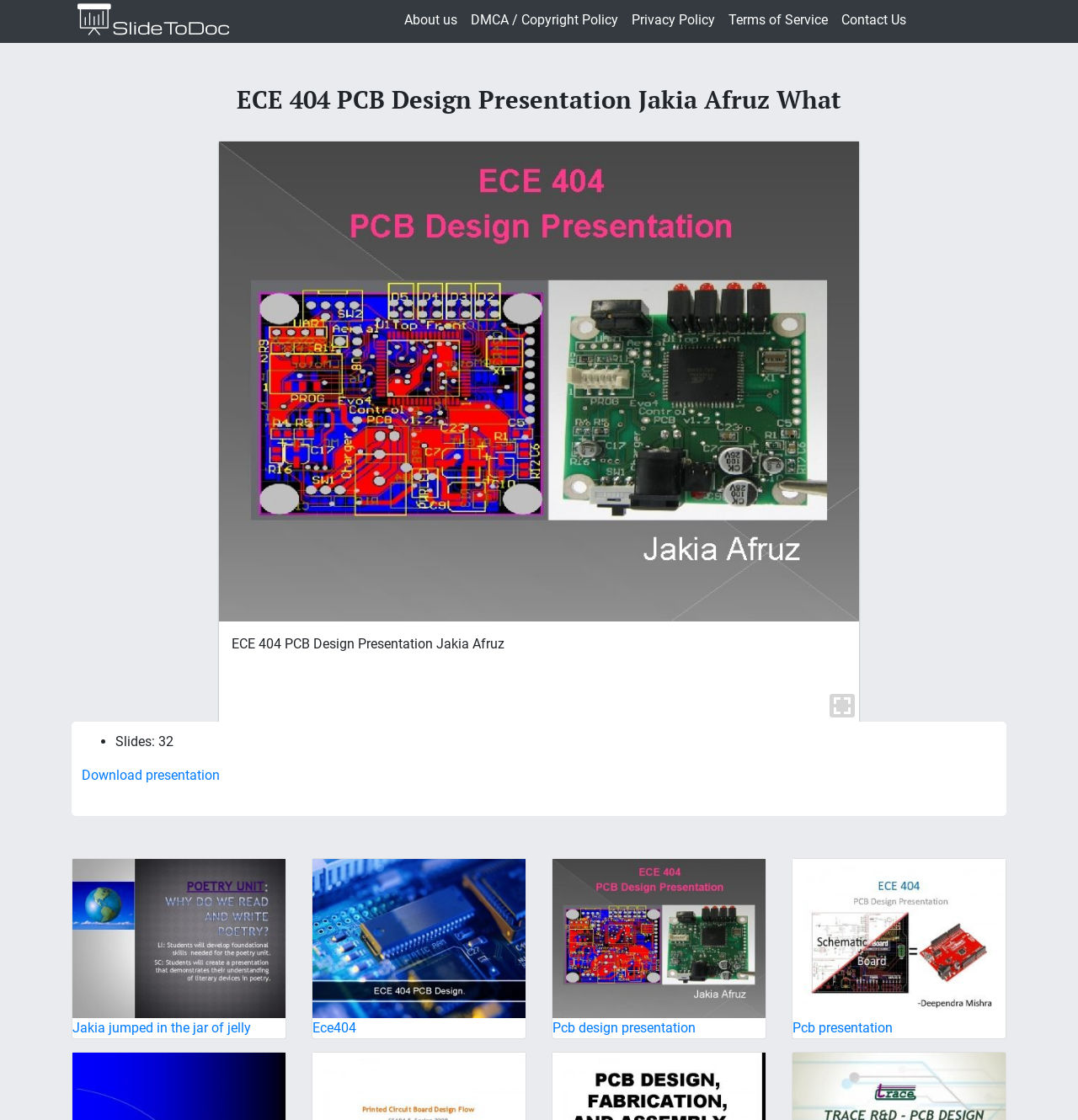Illustrate the webpage's structure and main components comprehensively.

This webpage appears to be a presentation sharing platform, specifically showcasing a PCB design presentation by Jakia Afruz. At the top left, there is a link to "SlideToDoc.com" accompanied by an image of the same name. Below this, there are several links to various policies and terms of service, including "About us", "DMCA / Copyright Policy", "Privacy Policy", "Terms of Service", and "Contact Us", aligned horizontally across the top of the page.

The main content area is divided into two sections. On the left, there is a large image related to the presentation, taking up most of the vertical space. Above this image, there is a heading with the title "ECE 404 PCB Design Presentation Jakia Afruz What". Below the image, there is a call-to-action button "SIGN UP" to view the full document, accompanied by a small icon.

On the right side, there are several links to related presentations, each accompanied by a small image. These links are stacked vertically and include titles such as "Jakia jumped in the jar of jelly", "Ece404", "Pcb design presentation", and "Pcb presentation". Additionally, there is a button with an icon at the bottom right corner of the page.

At the bottom of the main content area, there is a link to "Download presentation" and a list marker with the text "Slides: 32", indicating the number of slides in the presentation.